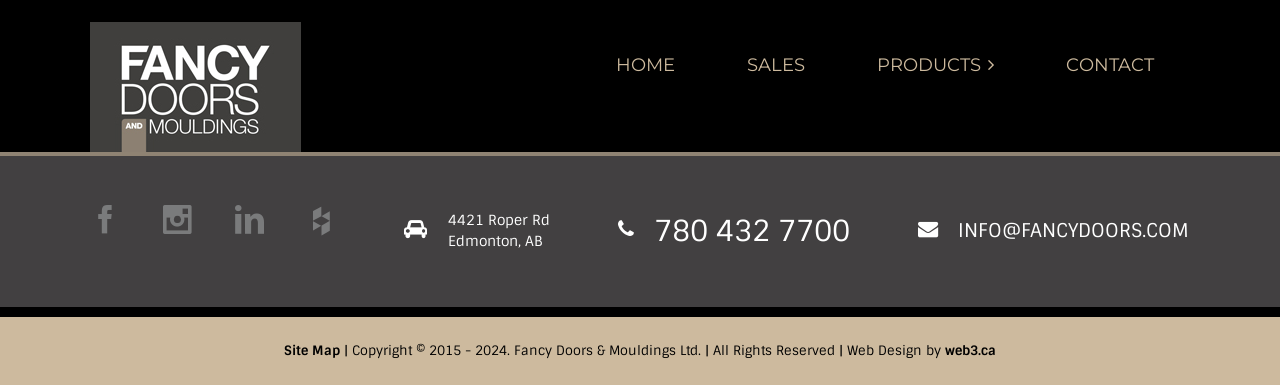Please identify the coordinates of the bounding box that should be clicked to fulfill this instruction: "See all campaign pages".

None